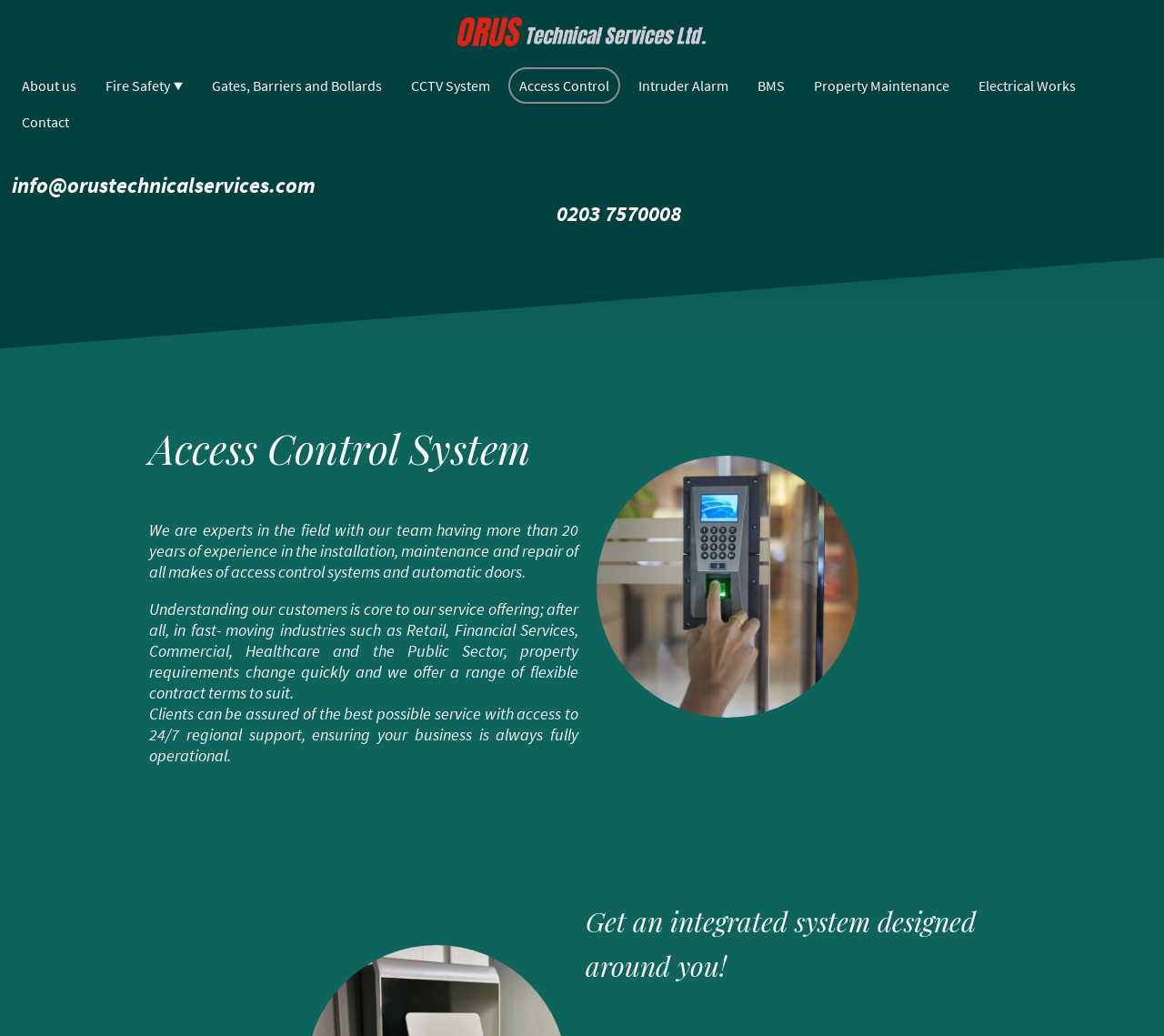Using the webpage screenshot, find the UI element described by Gates, Barriers and Bollards. Provide the bounding box coordinates in the format (top-left x, top-left y, bottom-right x, bottom-right y), ensuring all values are floating point numbers between 0 and 1.

[0.174, 0.067, 0.336, 0.098]